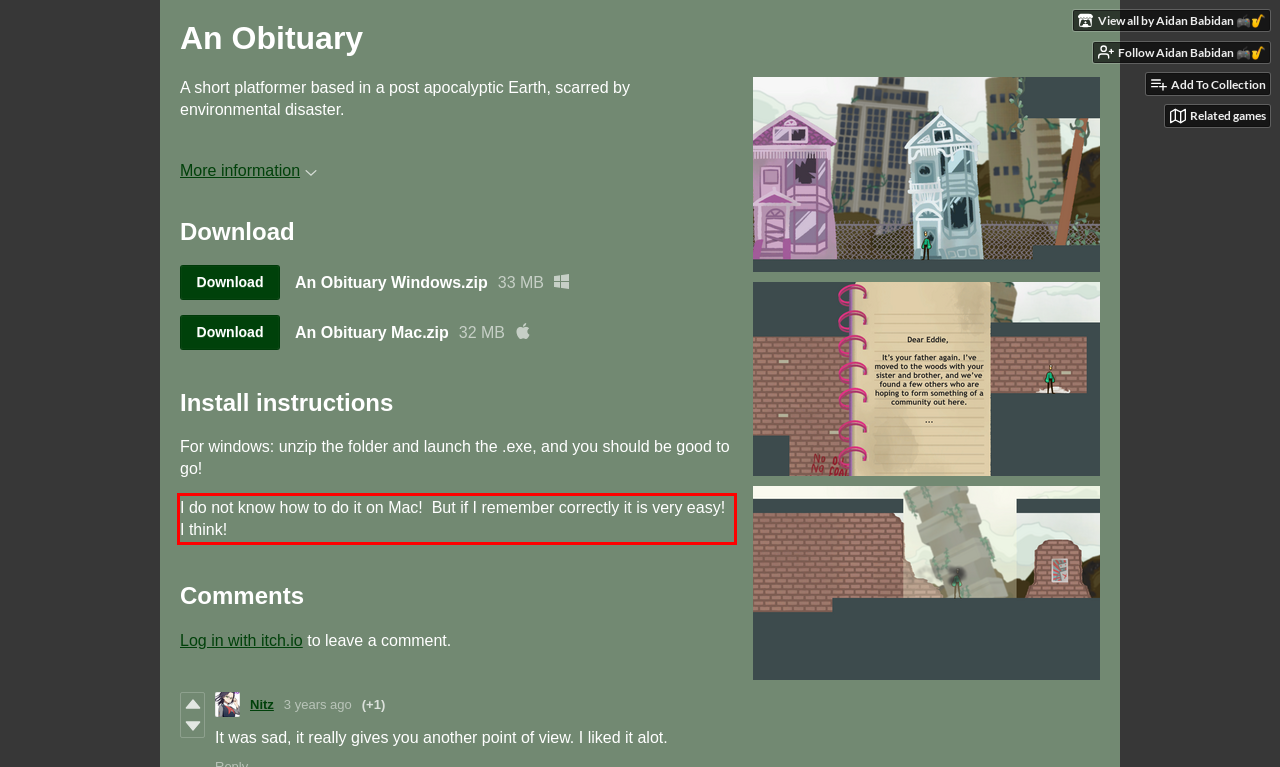Review the webpage screenshot provided, and perform OCR to extract the text from the red bounding box.

I do not know how to do it on Mac! But if I remember correctly it is very easy! I think!